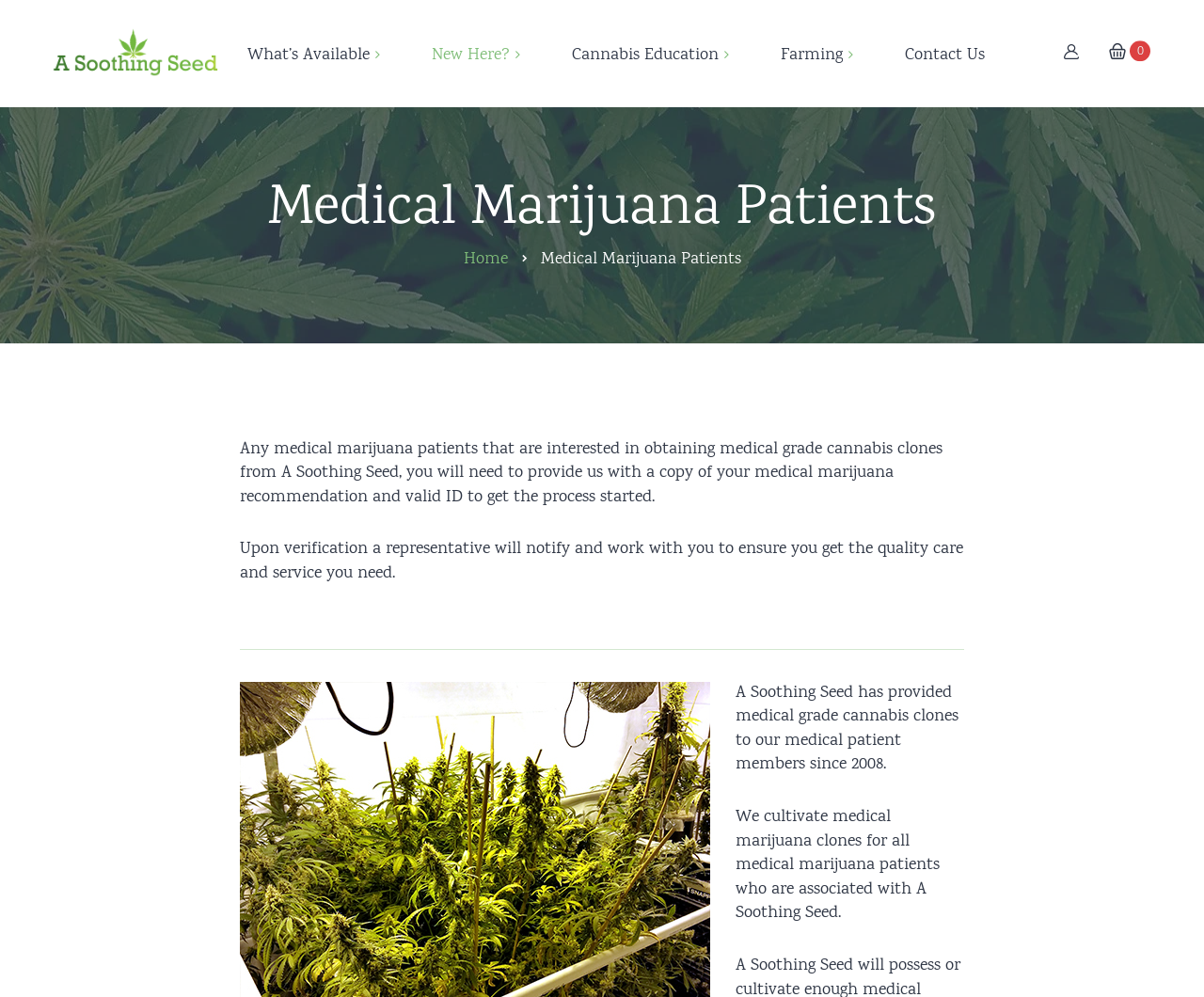From the webpage screenshot, predict the bounding box of the UI element that matches this description: "State Law".

[0.277, 0.342, 0.472, 0.386]